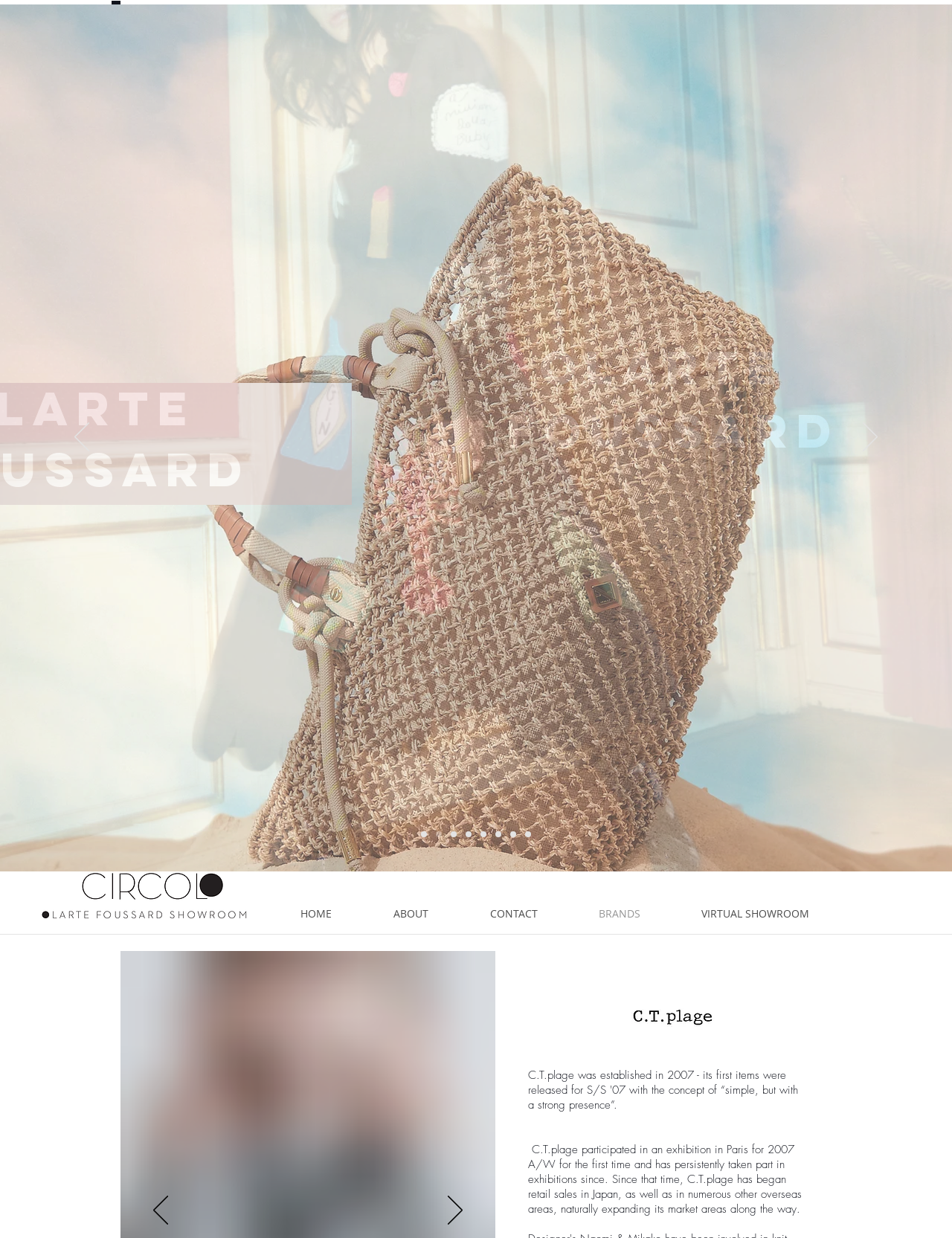Identify the bounding box coordinates of the clickable region required to complete the instruction: "view virtual showroom". The coordinates should be given as four float numbers within the range of 0 and 1, i.e., [left, top, right, bottom].

[0.705, 0.721, 0.882, 0.755]